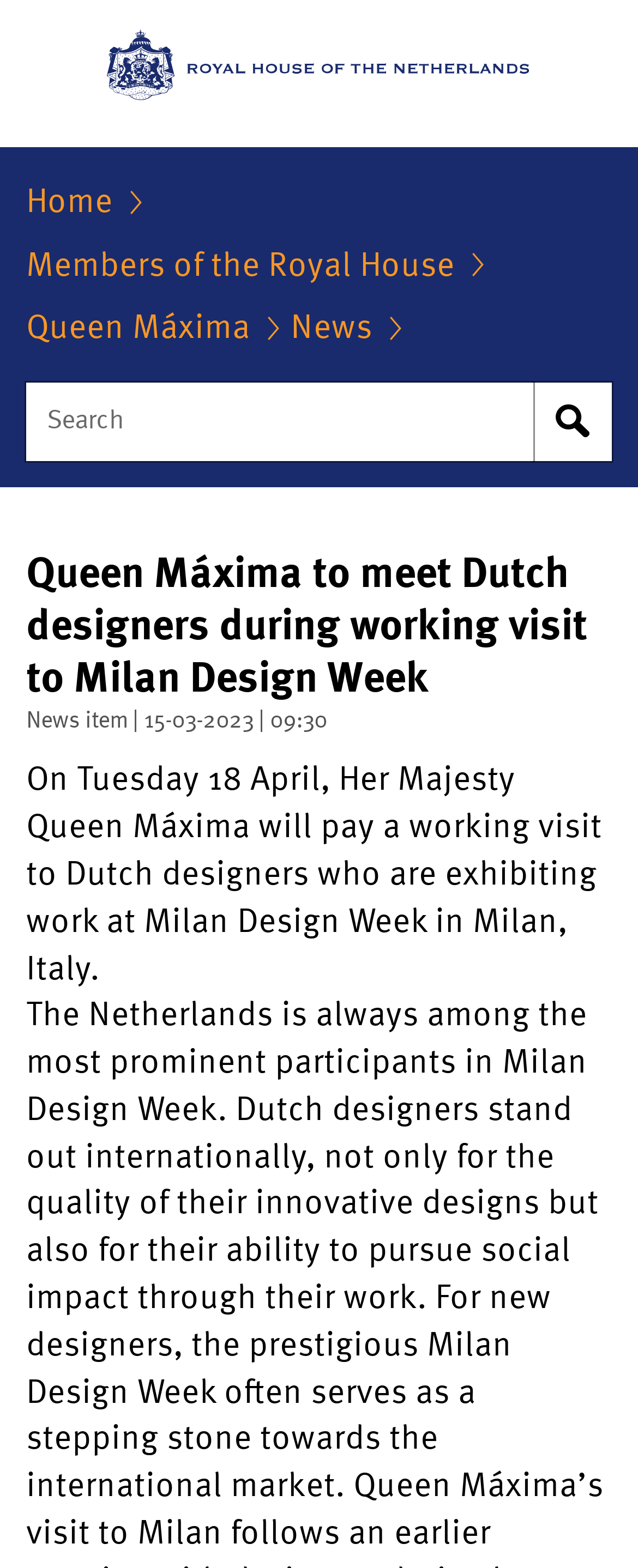Who is paying a working visit to Milan Design Week?
Refer to the image and give a detailed response to the question.

Based on the webpage content, specifically the text 'On Tuesday 18 April, Her Majesty Queen Máxima will pay a working visit to Dutch designers who are exhibiting work at Milan Design Week in Milan, Italy.', it is clear that Queen Máxima is the one paying a working visit to Milan Design Week.